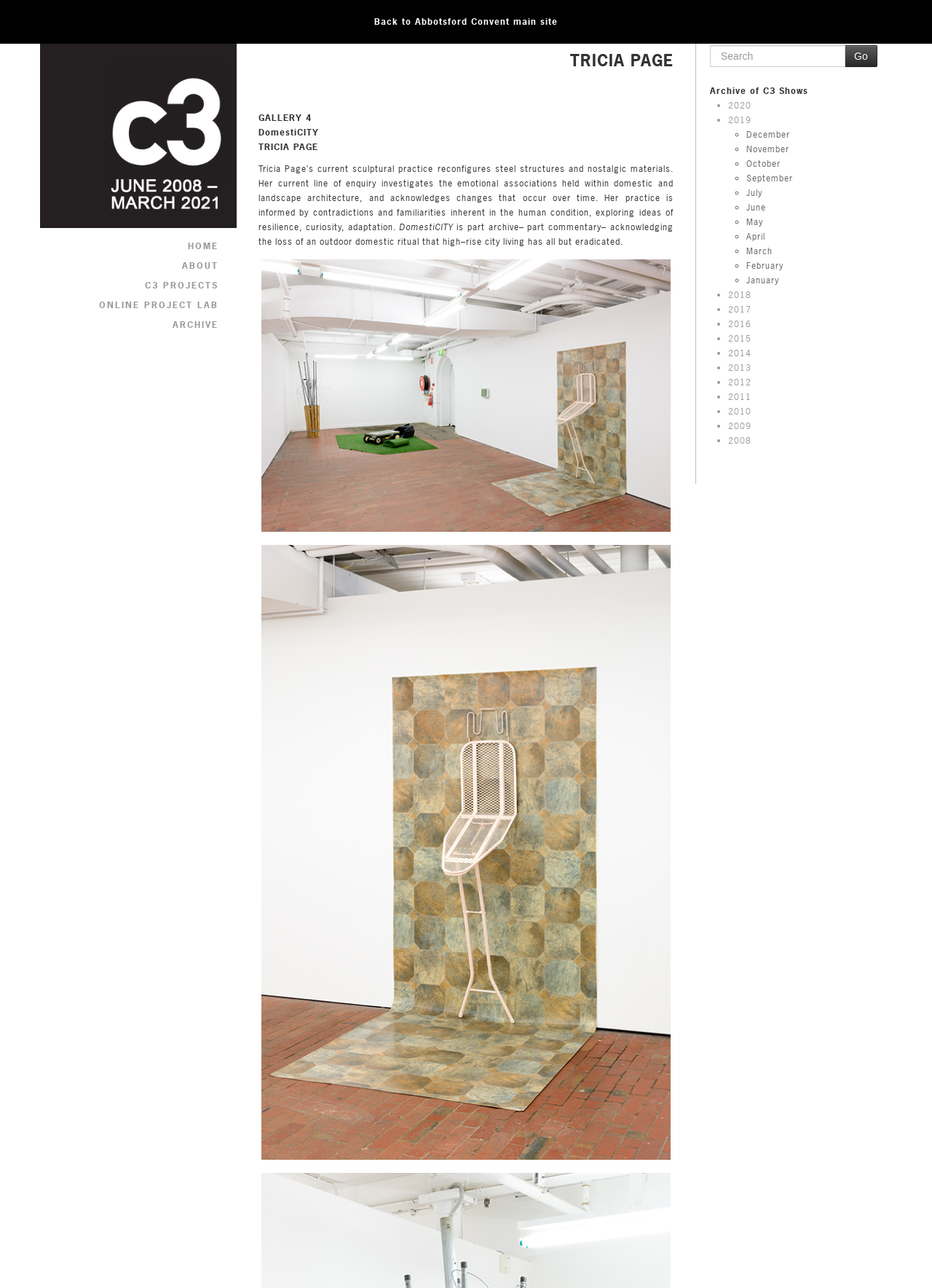Bounding box coordinates must be specified in the format (top-left x, top-left y, bottom-right x, bottom-right y). All values should be floating point numbers between 0 and 1. What are the bounding box coordinates of the UI element described as: c3 Projects

[0.155, 0.217, 0.234, 0.226]